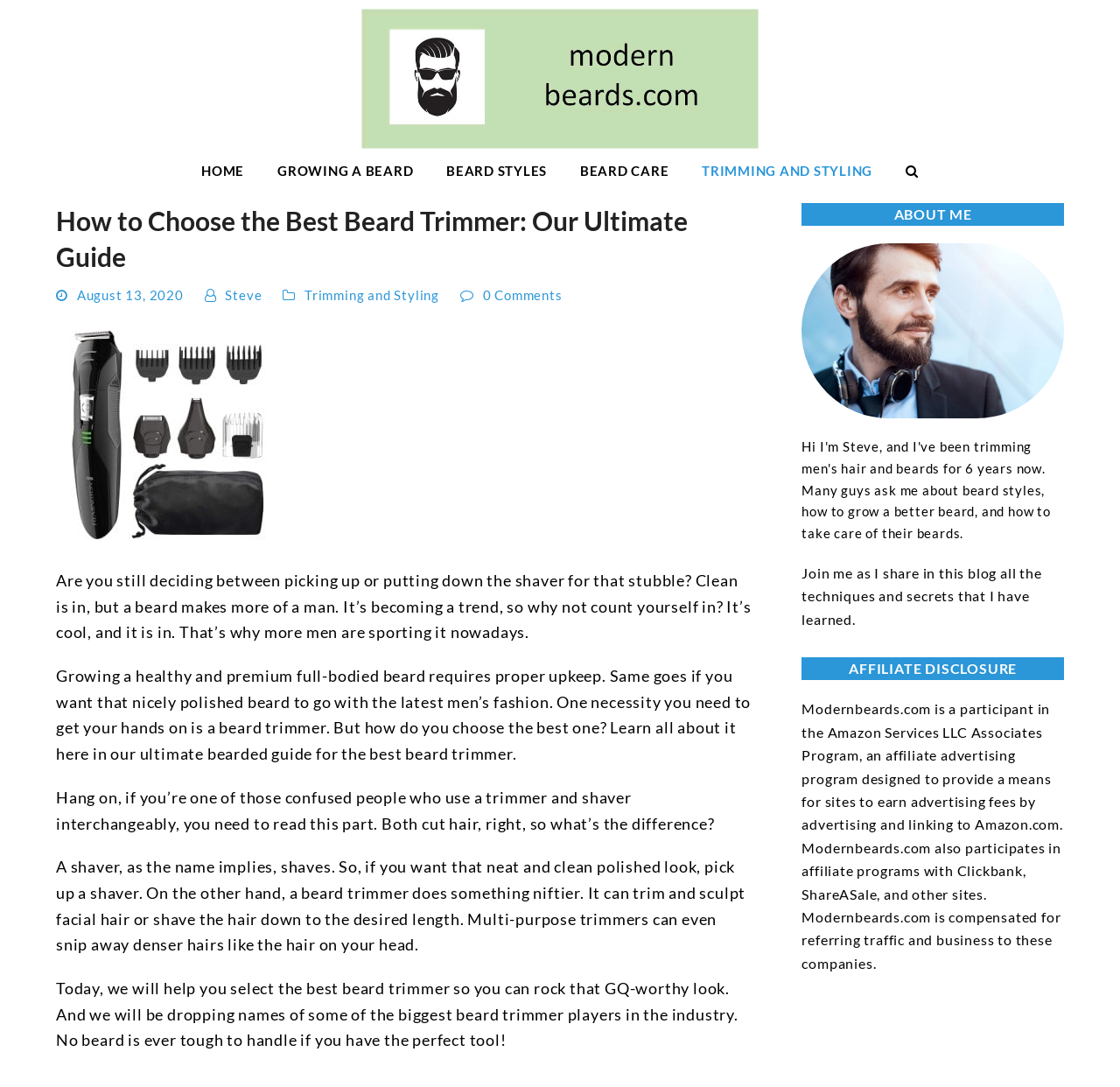Determine the bounding box coordinates of the UI element described below. Use the format (top-left x, top-left y, bottom-right x, bottom-right y) with floating point numbers between 0 and 1: Search

[0.795, 0.137, 0.833, 0.177]